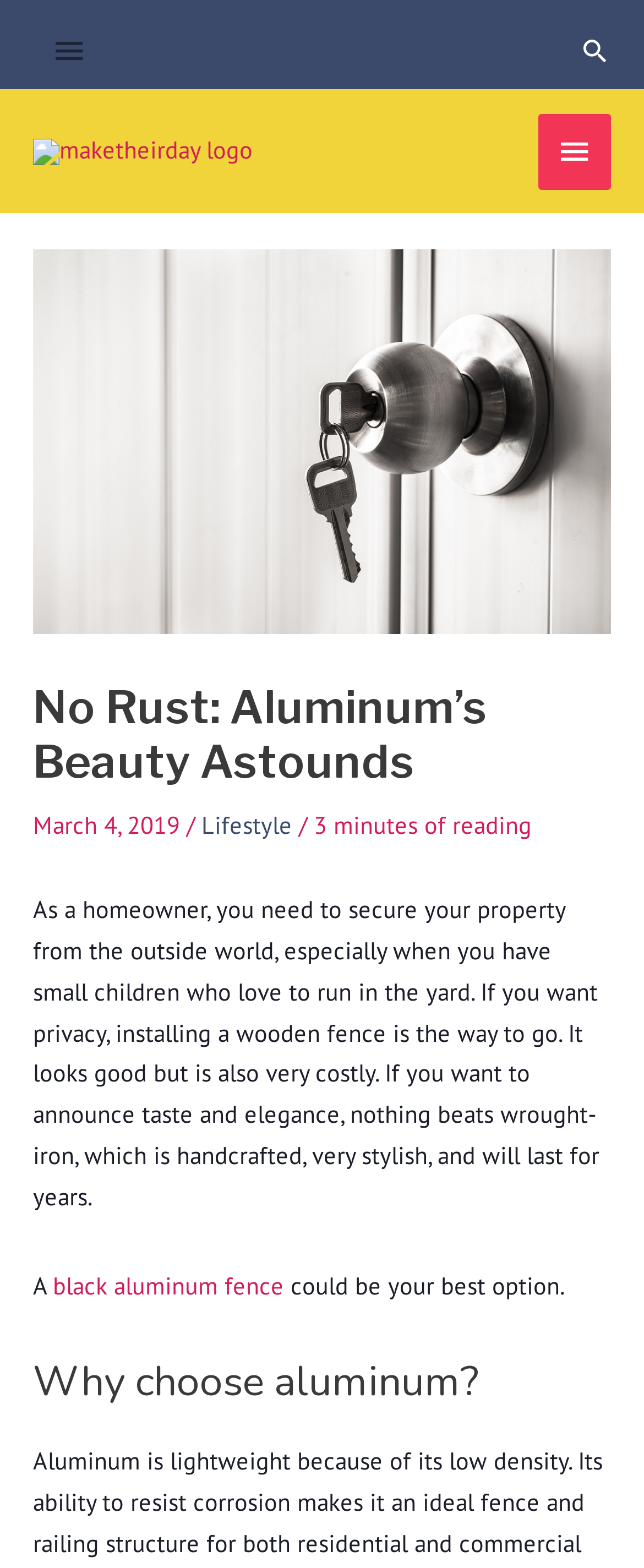What is the alternative to wrought-iron fencing?
Provide a well-explained and detailed answer to the question.

The text 'A black aluminum fence could be your best option.' suggests that black aluminum fence is an alternative to wrought-iron fencing.